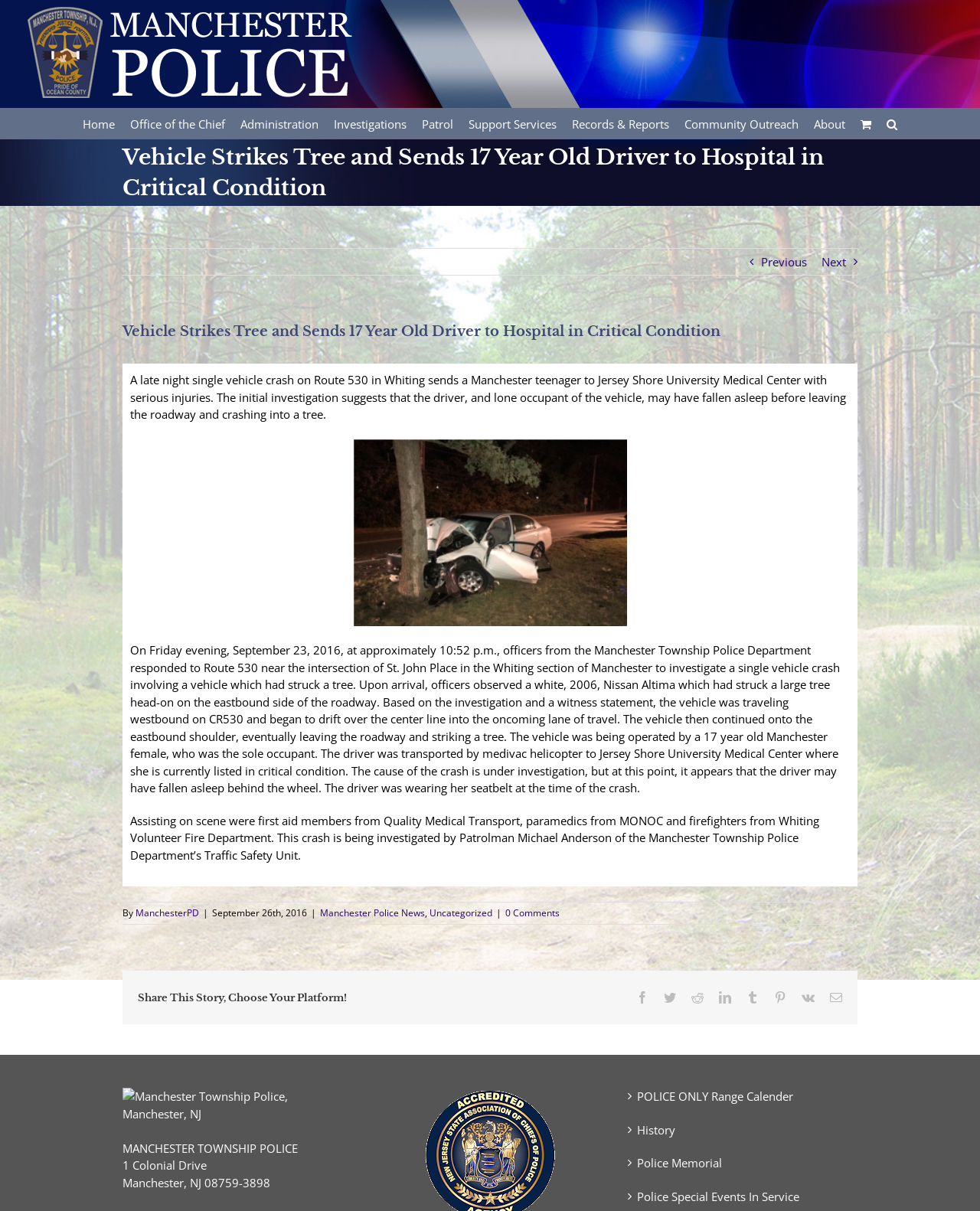Determine the bounding box coordinates for the clickable element to execute this instruction: "Search for something". Provide the coordinates as four float numbers between 0 and 1, i.e., [left, top, right, bottom].

[0.905, 0.089, 0.916, 0.114]